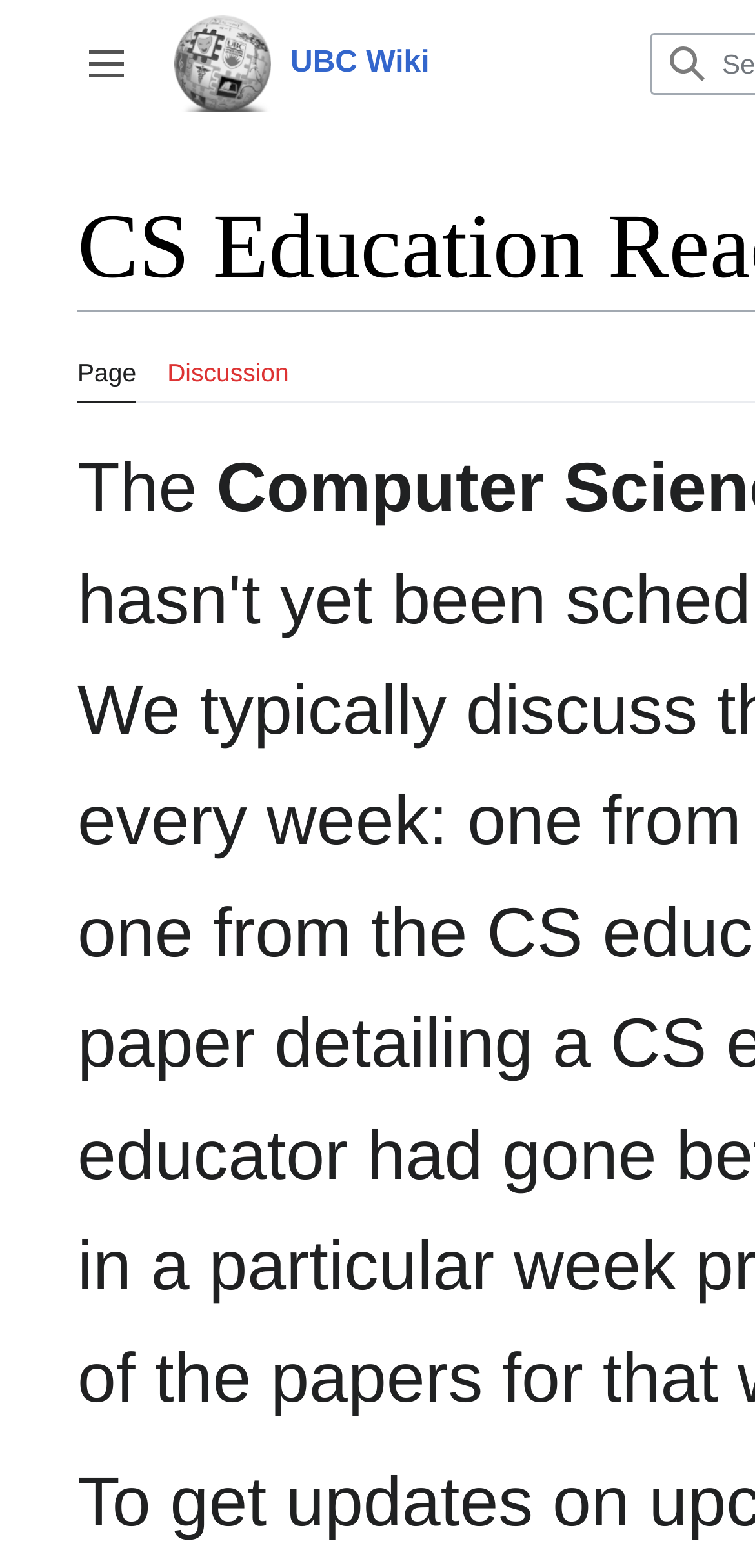Provide a brief response using a word or short phrase to this question:
What is the 'Go' button used for?

To submit a search query